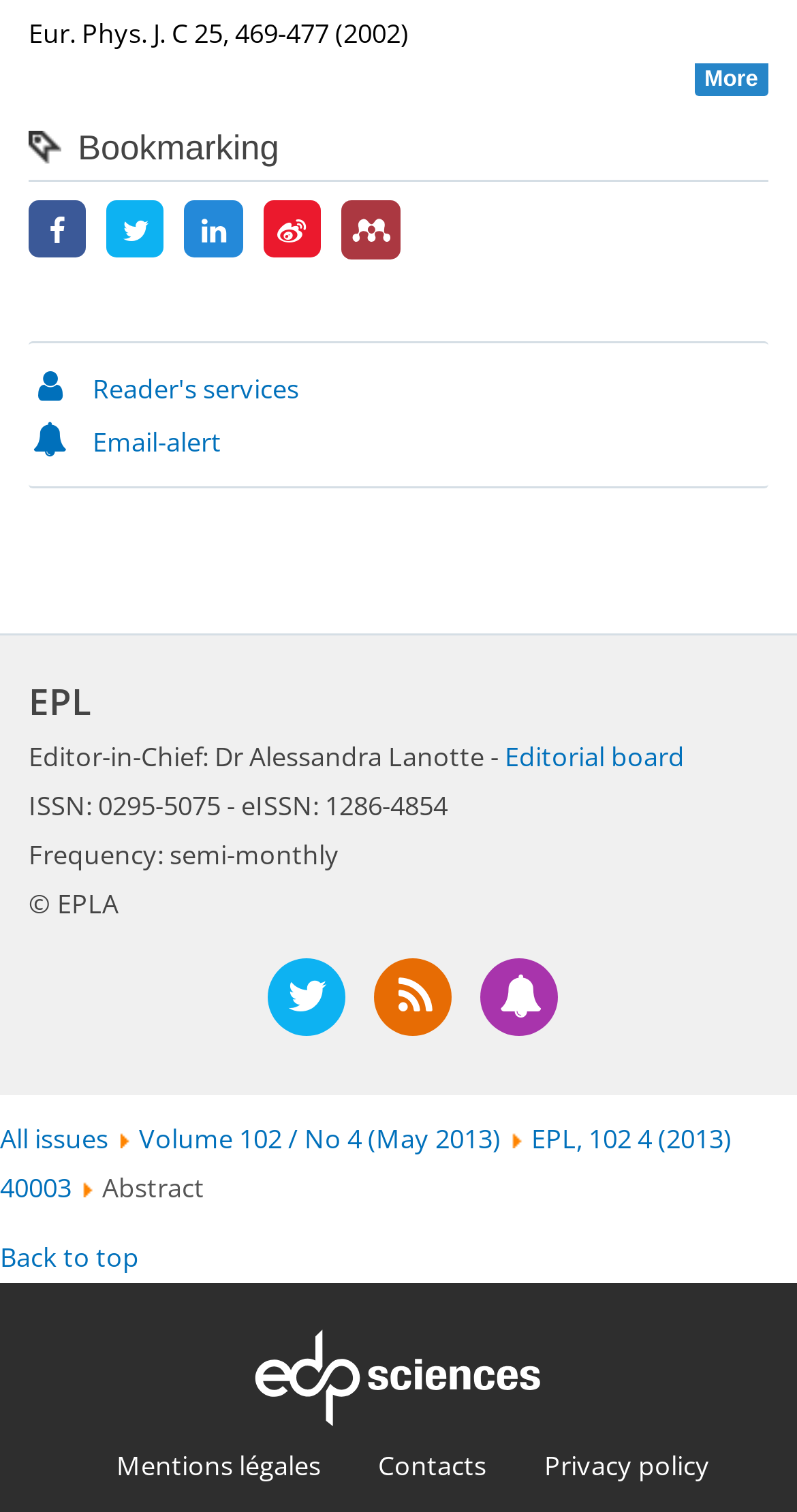What is the purpose of the button 'More'?
Based on the image, answer the question with a single word or brief phrase.

To show more options